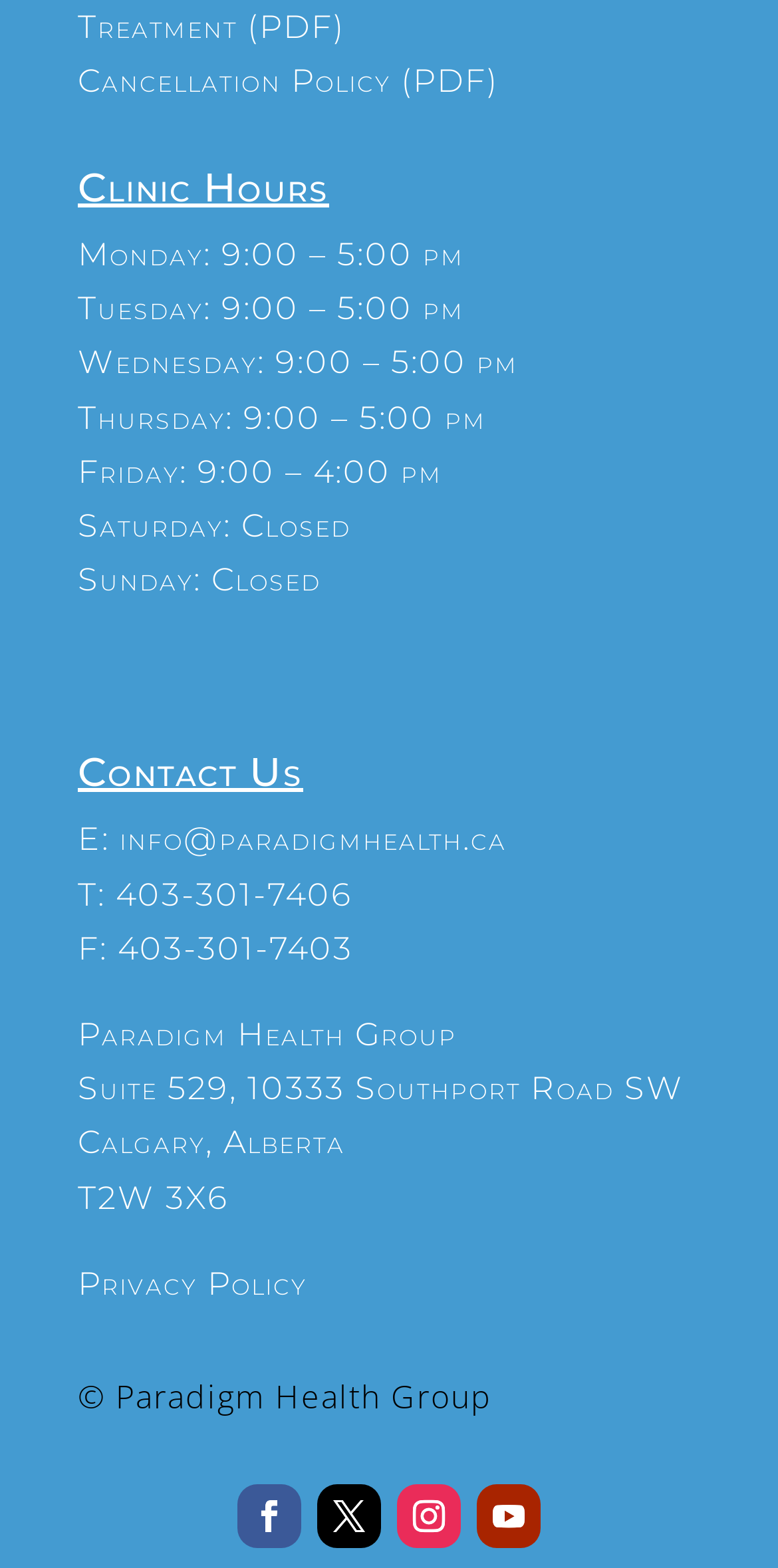Respond to the question below with a single word or phrase:
What is the email address to contact?

info@paradigmhealth.ca